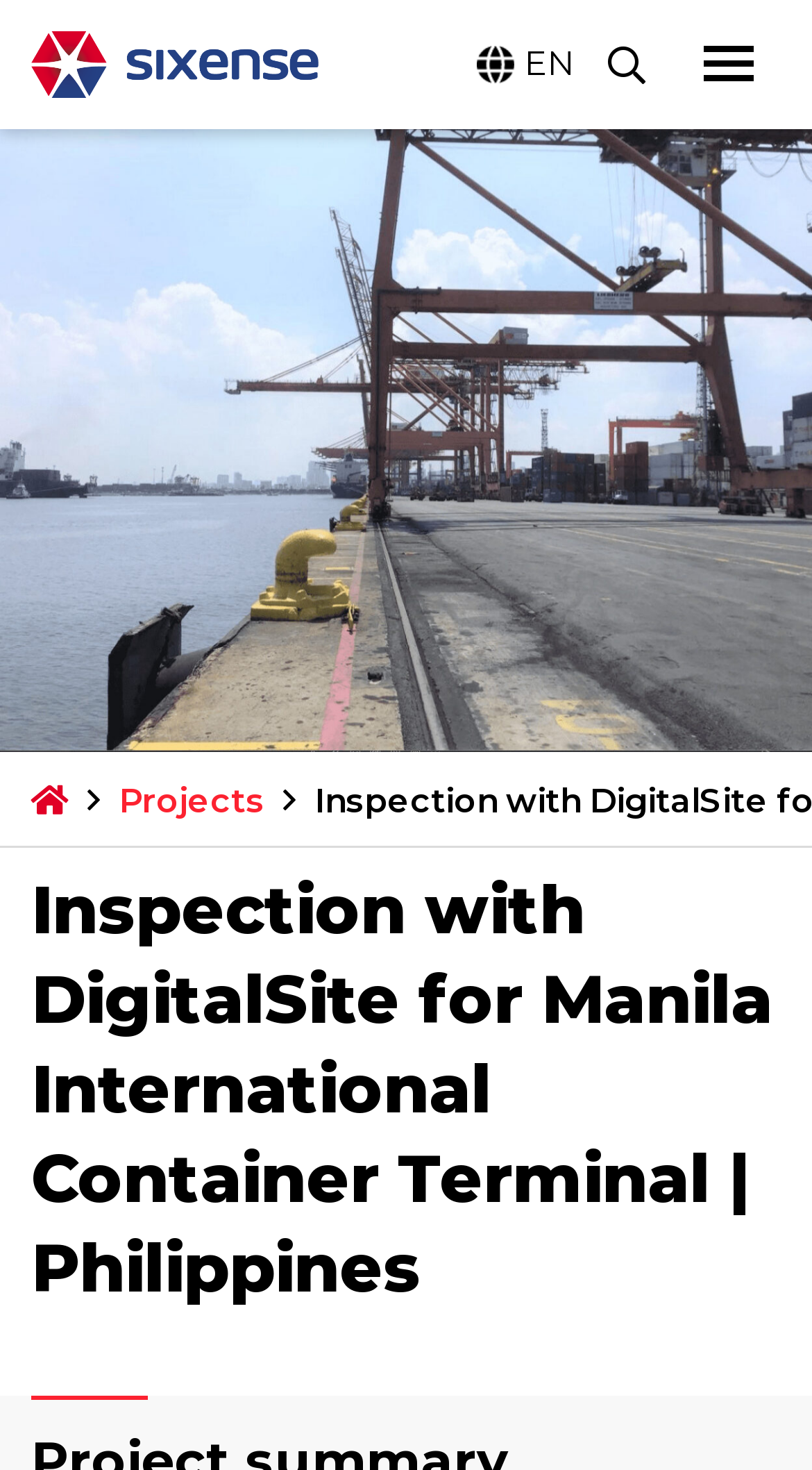What is the language of the webpage?
Please utilize the information in the image to give a detailed response to the question.

I found the language of the webpage by looking at the top-right corner of the webpage, where I saw a static text element with the content 'EN', indicating that the language of the webpage is English.